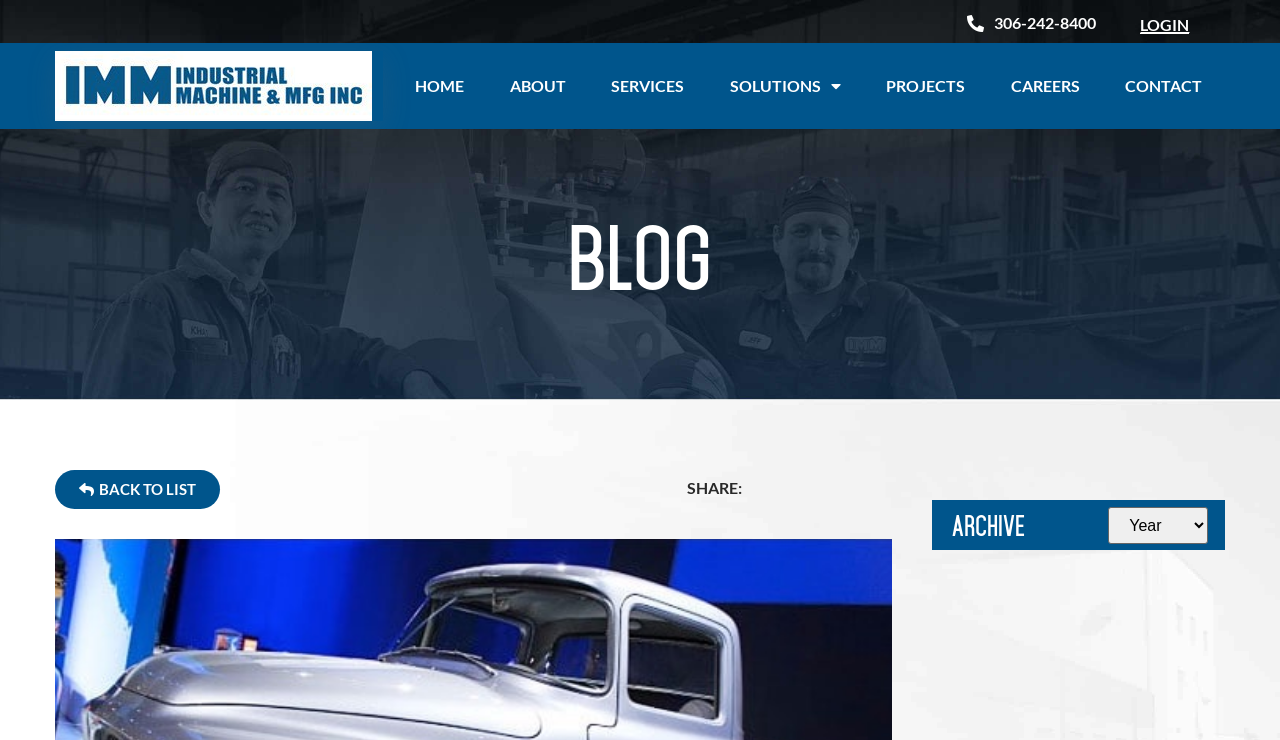Answer the following in one word or a short phrase: 
What is the text above the 'BACK TO LIST' button?

BLOG